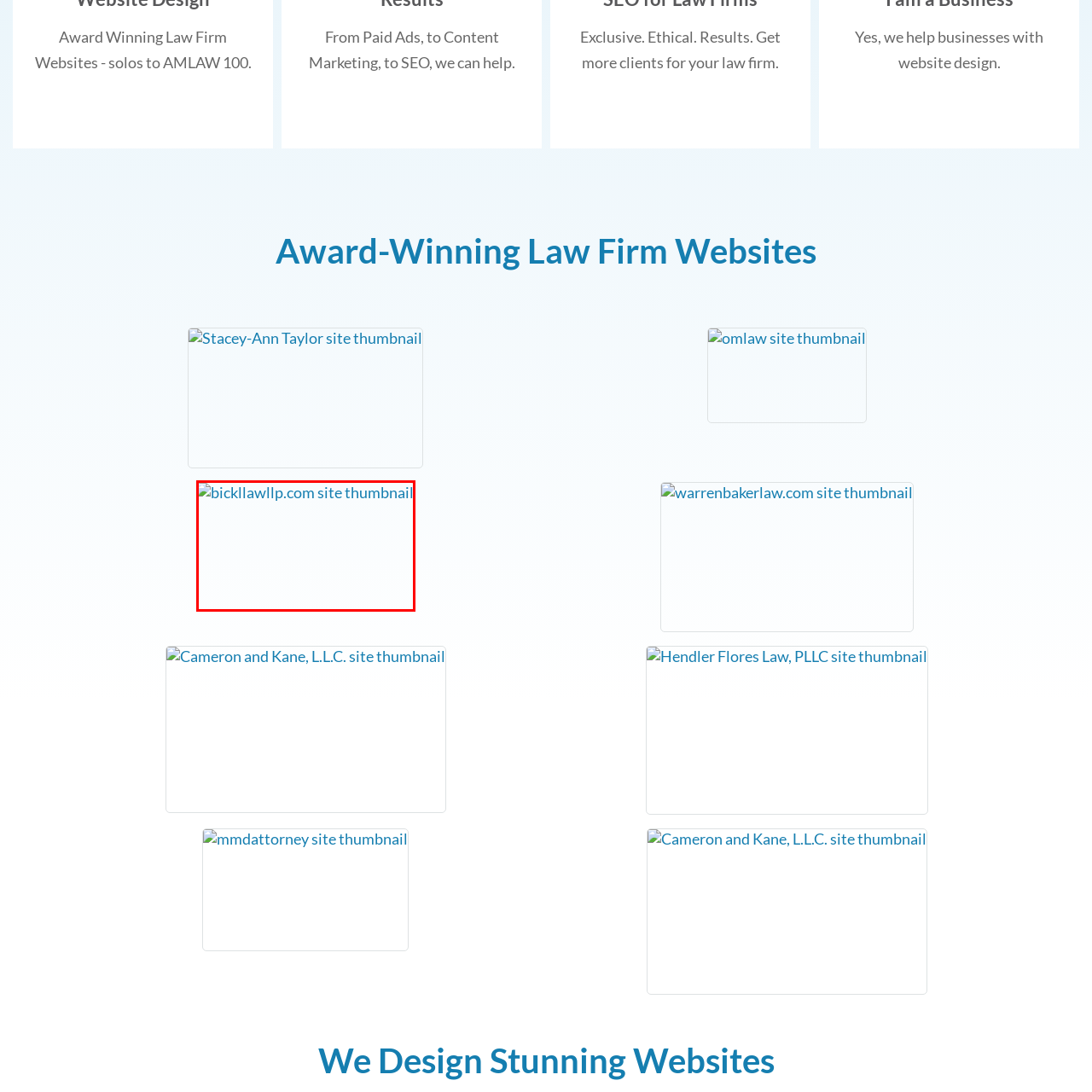Carefully look at the image inside the red box and answer the subsequent question in as much detail as possible, using the information from the image: 
What is the purpose of the thumbnail?

The thumbnail serves as a gateway for visitors looking for legal services, inviting potential clients to learn more about the firm's services and showcasing its online presence in a competitive legal market.